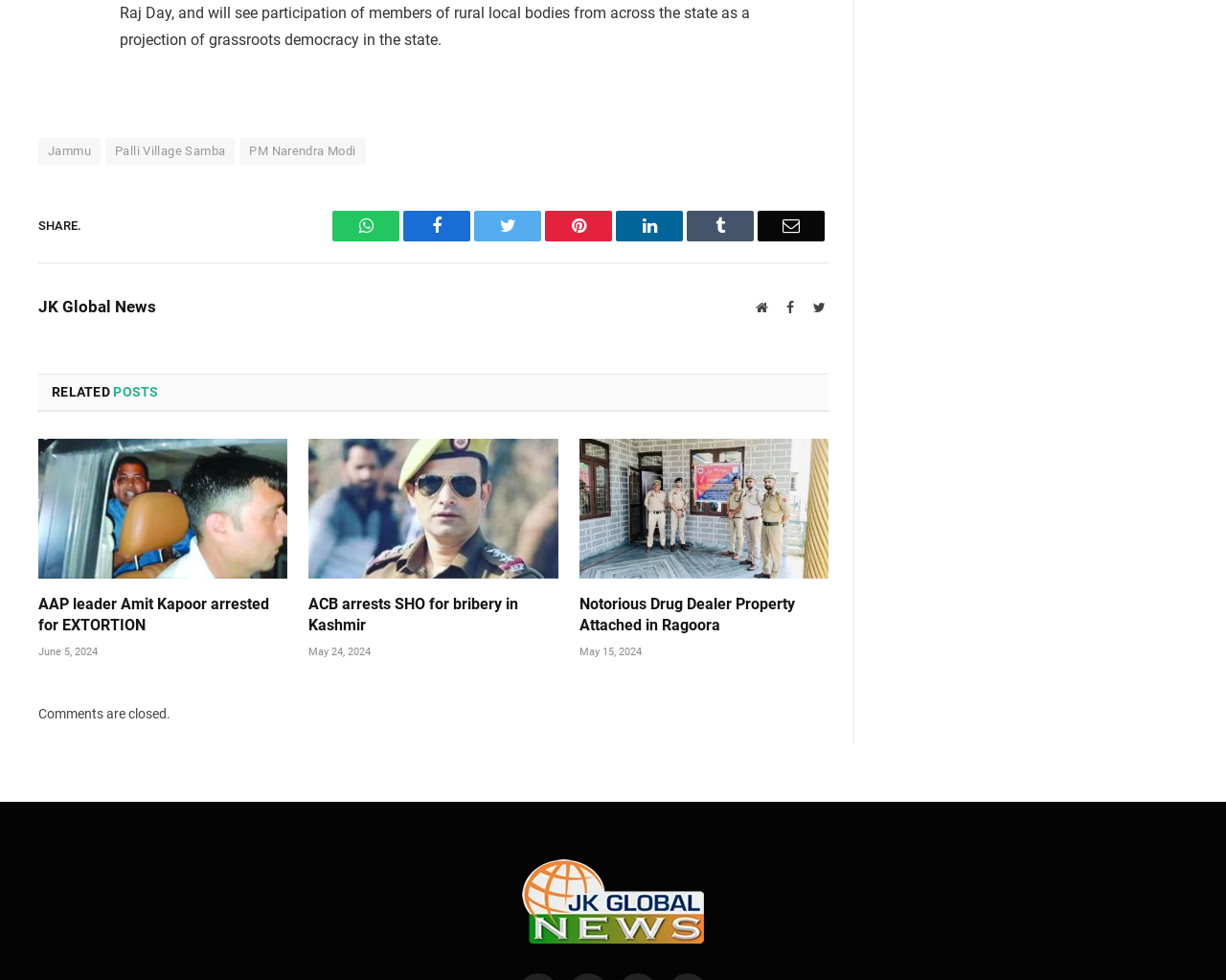Please identify the bounding box coordinates for the region that you need to click to follow this instruction: "Check the comments section".

[0.031, 0.721, 0.139, 0.737]